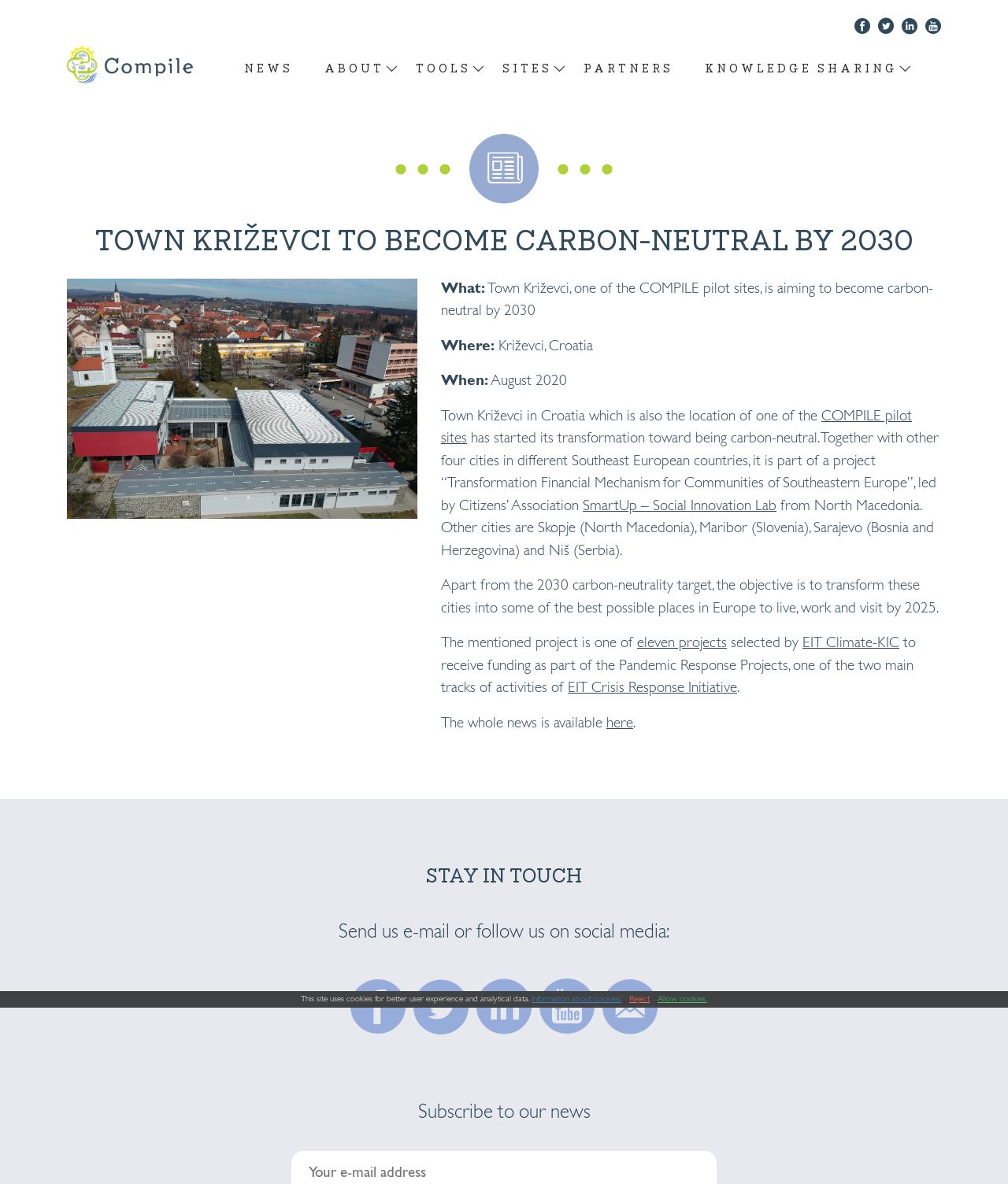Determine and generate the text content of the webpage's headline.

TOWN KRIŽEVCI TO BECOME CARBON-NEUTRAL BY 2030